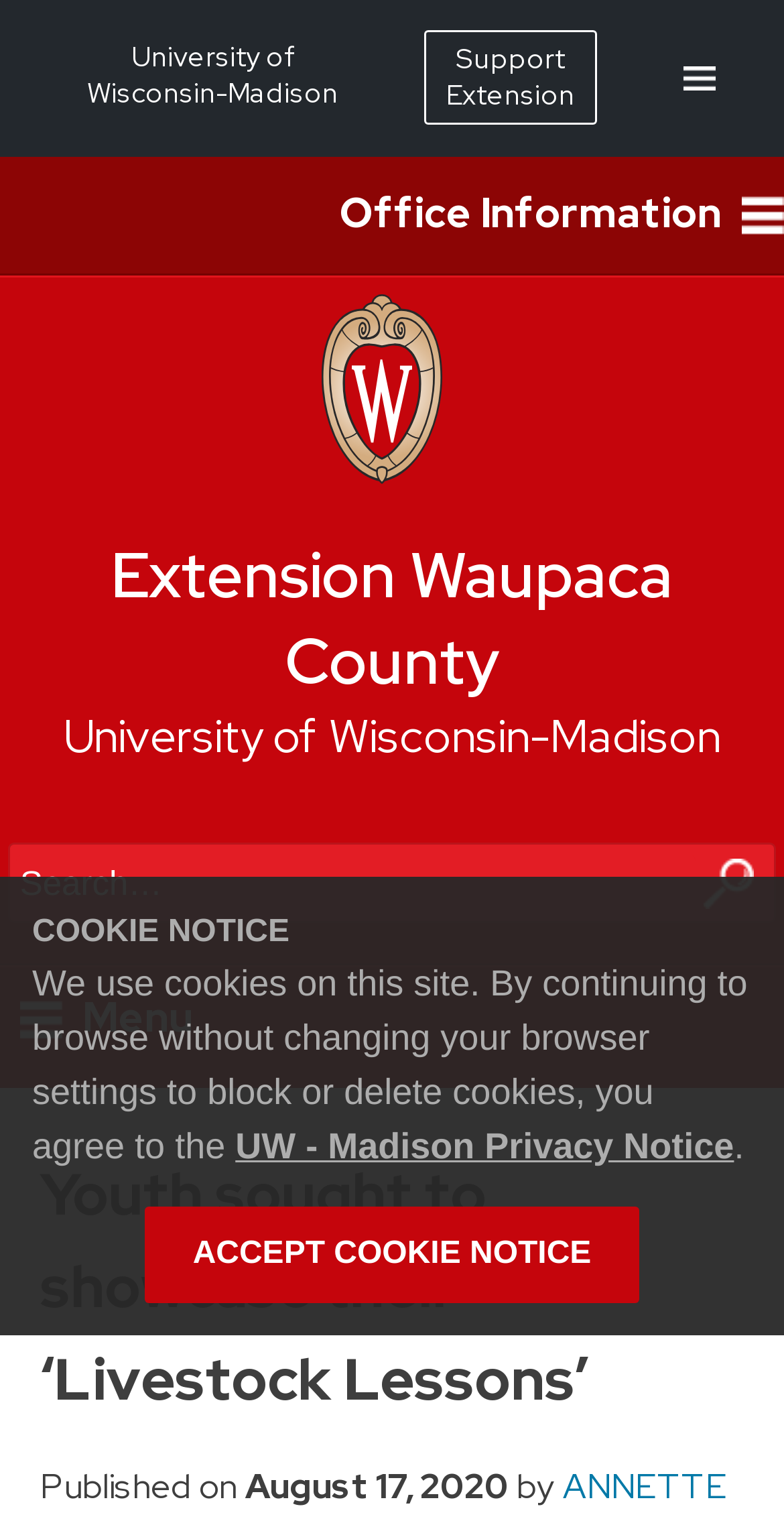What is the purpose of the menu? Examine the screenshot and reply using just one word or a brief phrase.

To navigate